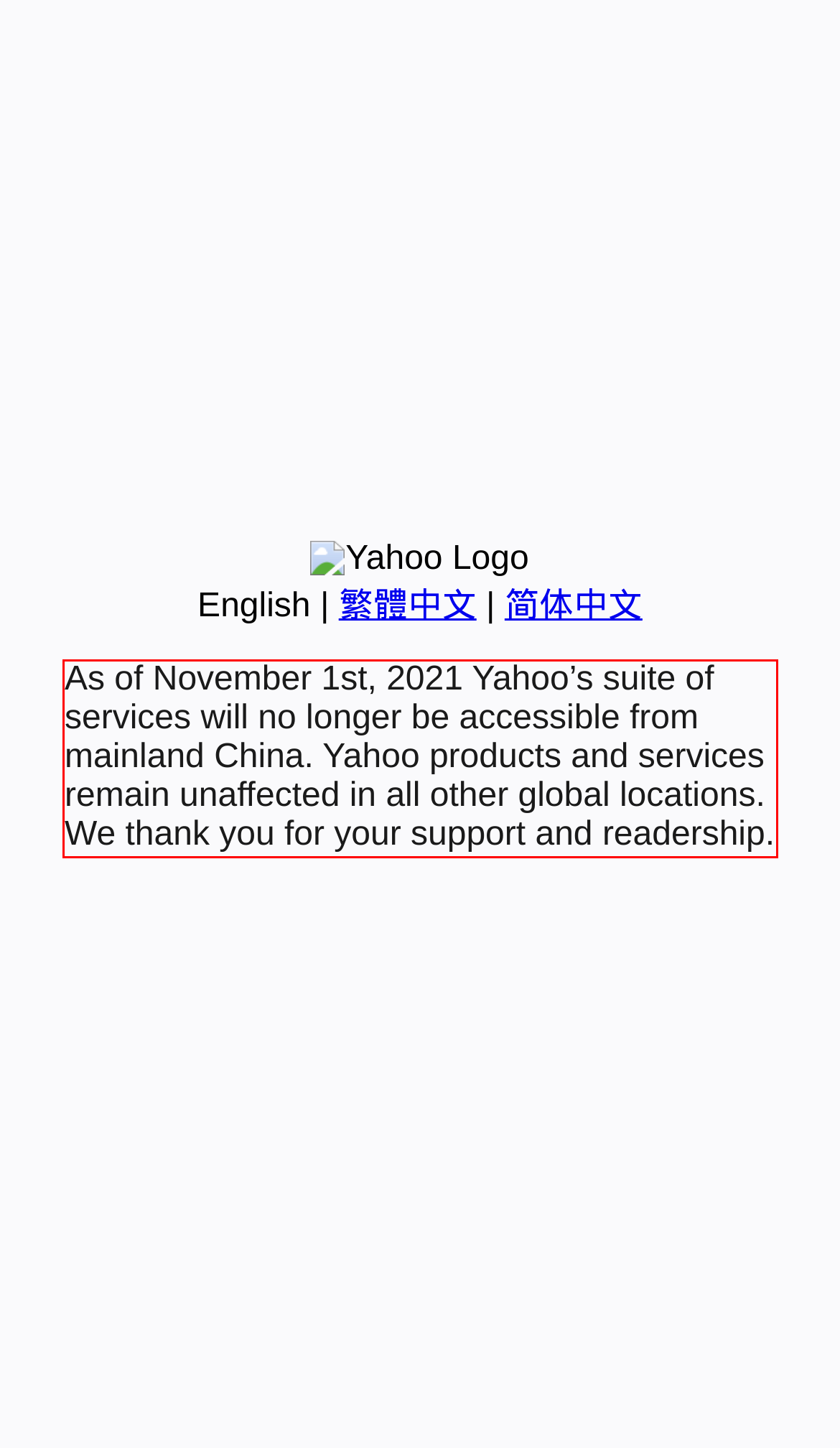Please look at the webpage screenshot and extract the text enclosed by the red bounding box.

As of November 1st, 2021 Yahoo’s suite of services will no longer be accessible from mainland China. Yahoo products and services remain unaffected in all other global locations. We thank you for your support and readership.